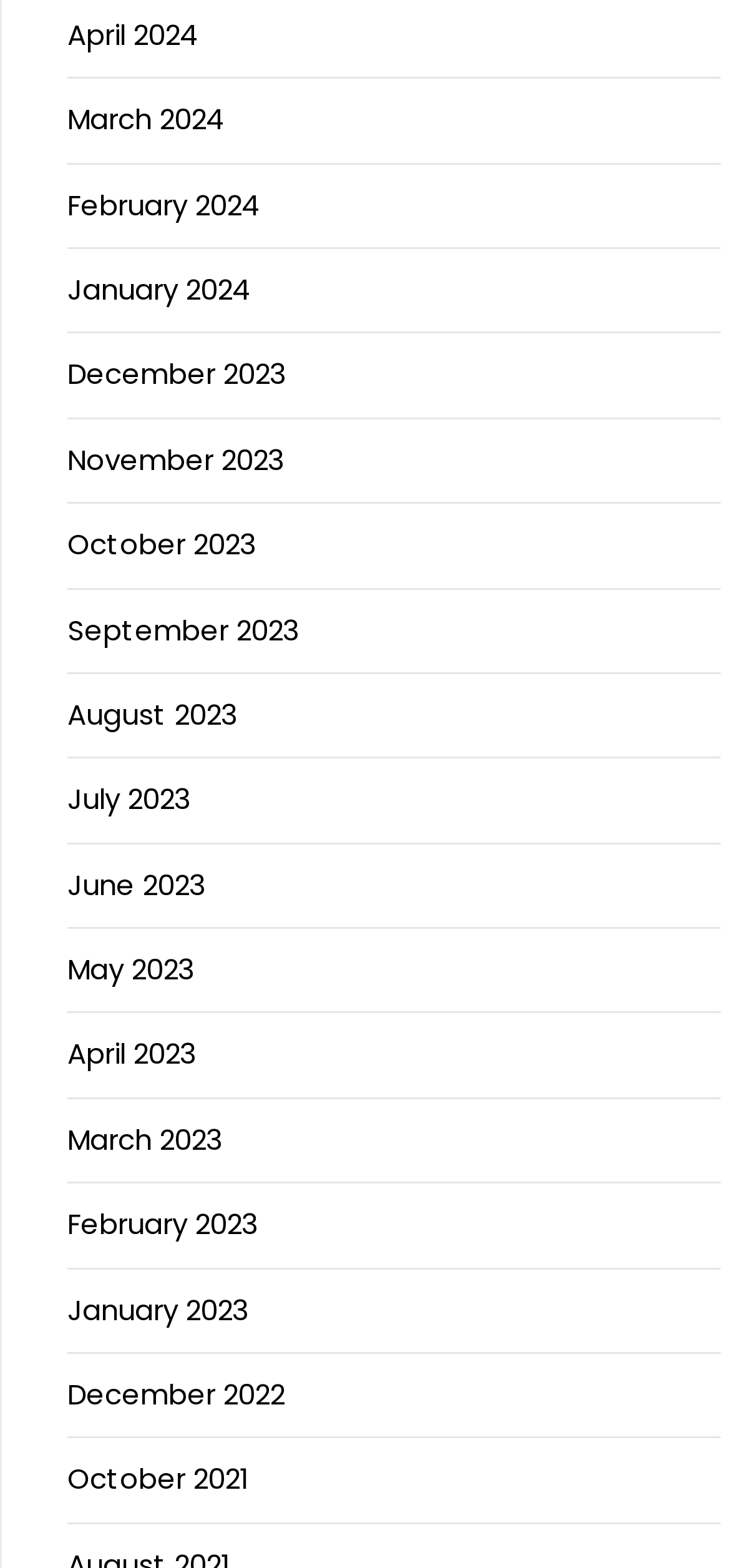Highlight the bounding box coordinates of the element you need to click to perform the following instruction: "access February 2024."

[0.092, 0.118, 0.356, 0.143]